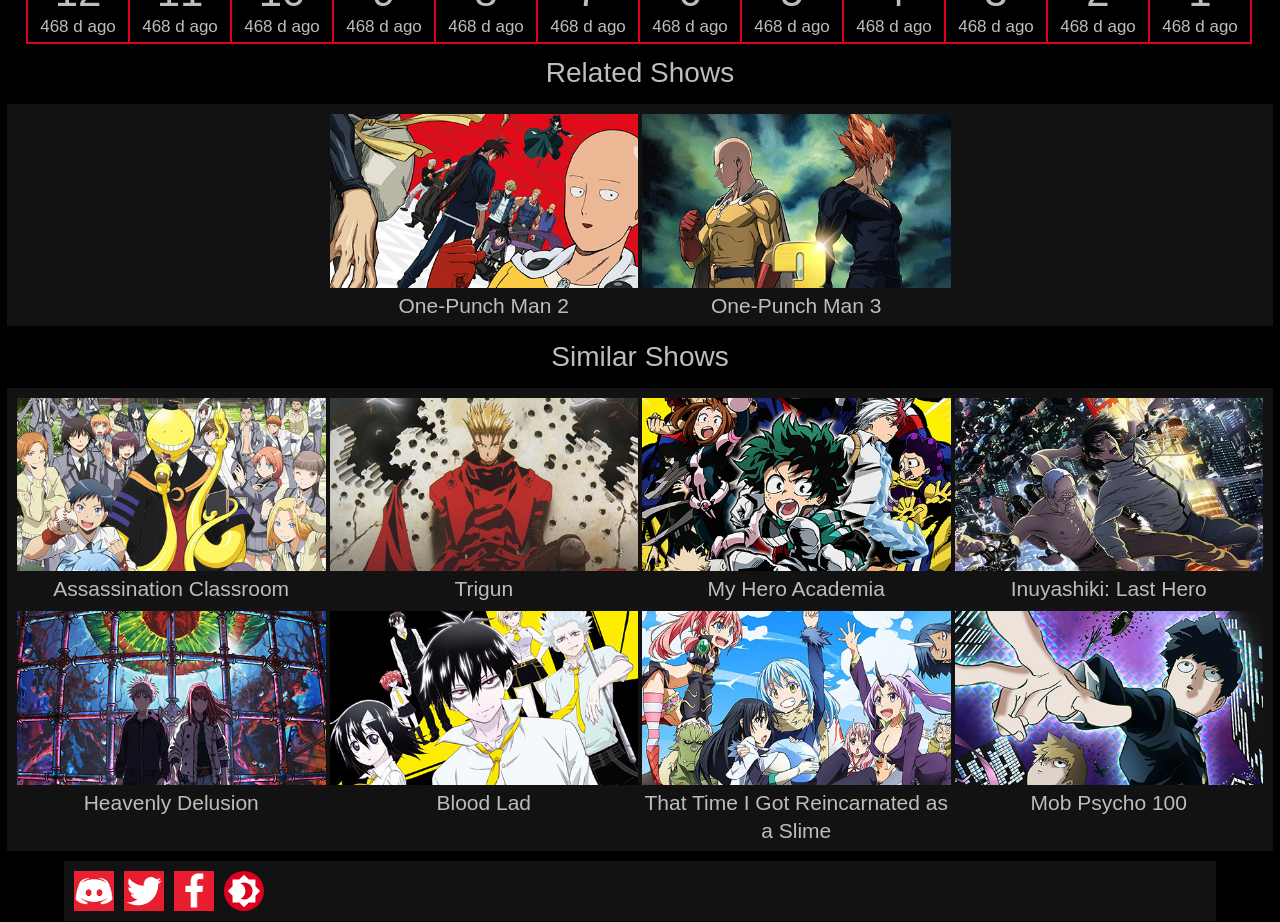Please determine the bounding box of the UI element that matches this description: alt="Assassination Classroom". The coordinates should be given as (top-left x, top-left y, bottom-right x, bottom-right y), with all values between 0 and 1.

[0.013, 0.506, 0.254, 0.54]